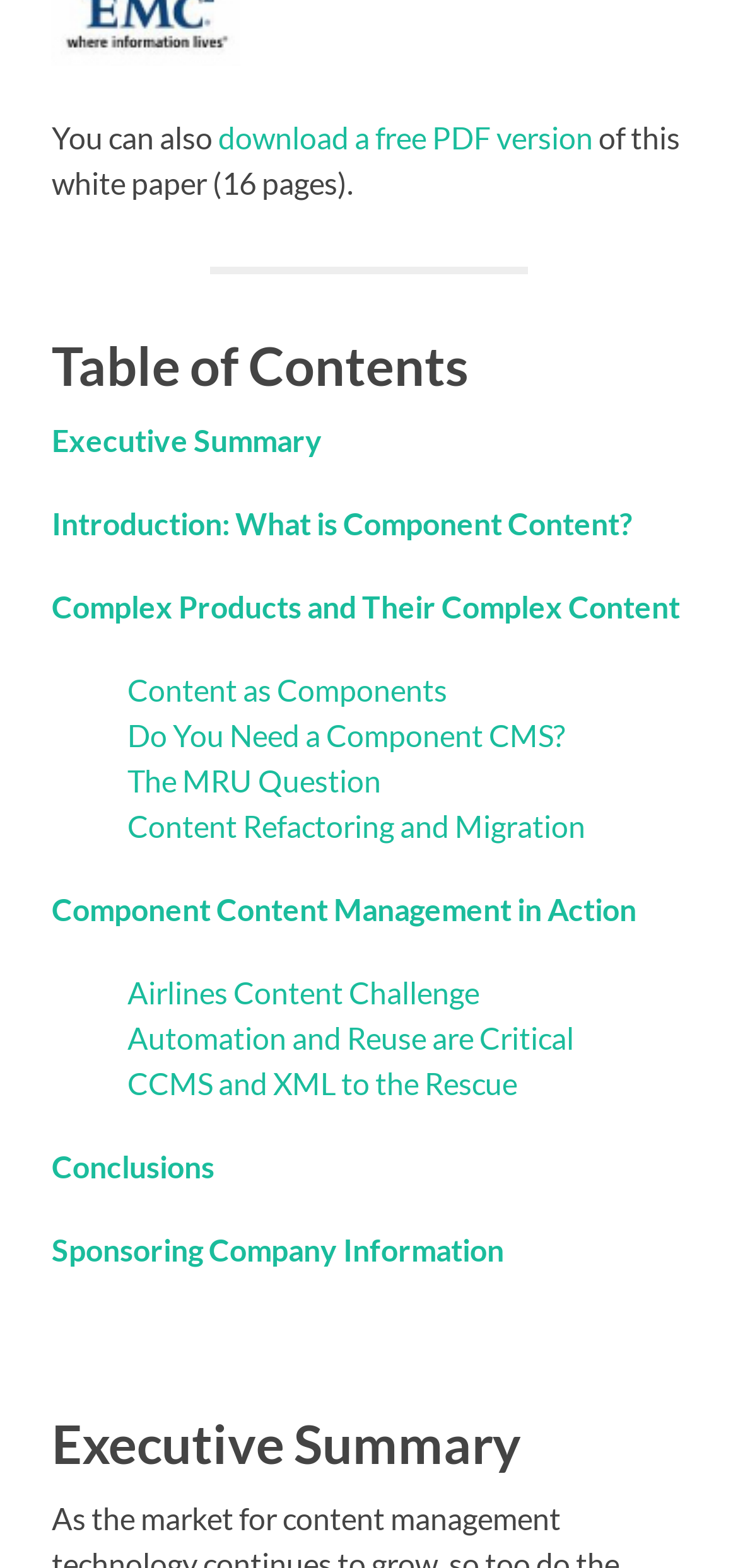What is the text of the second link in the Table of Contents section? Examine the screenshot and reply using just one word or a brief phrase.

Introduction: What is Component Content?